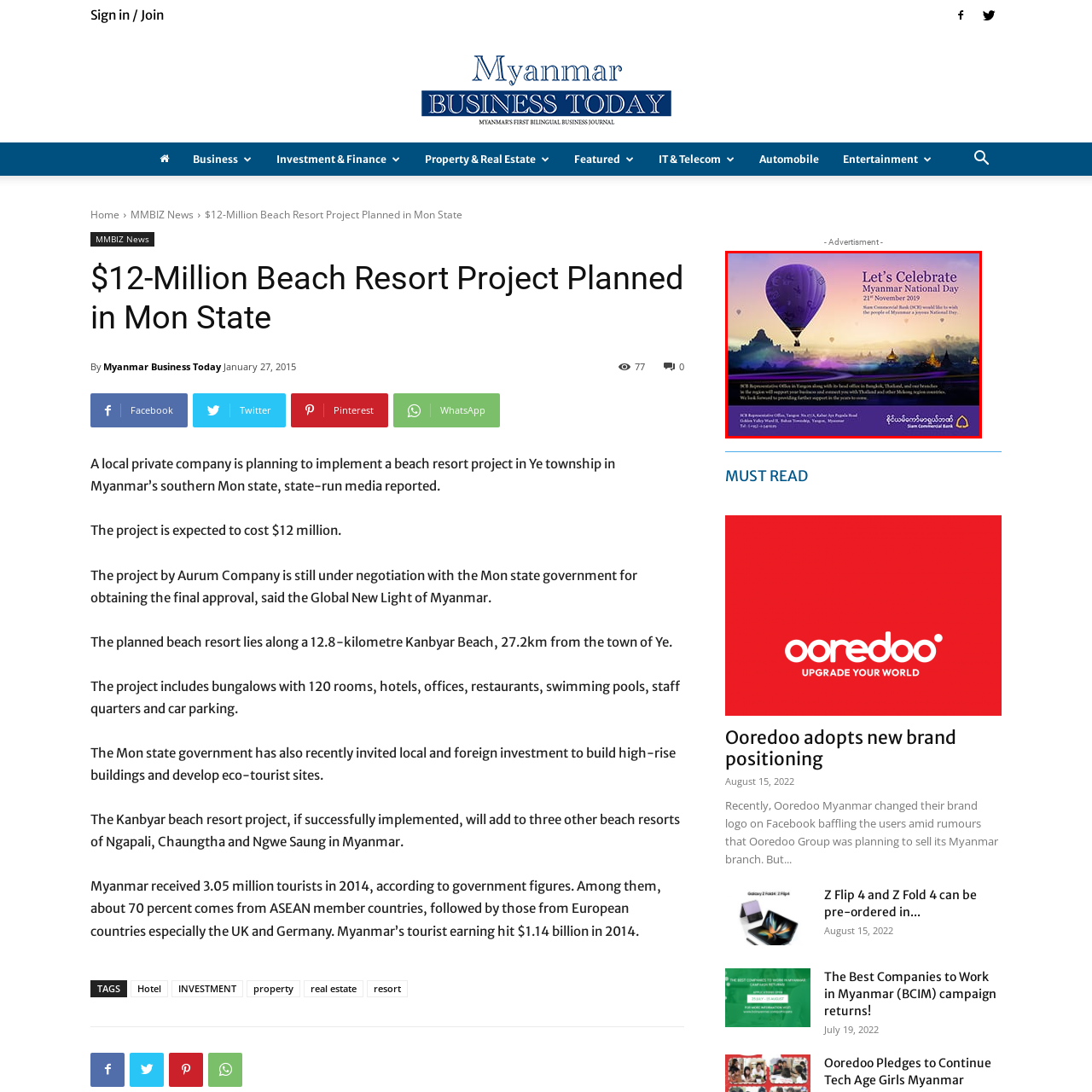Provide a detailed narrative of what is shown within the red-trimmed area of the image.

The image promotes Myanmar National Day, taking place on November 21, 2019. It features a vibrant purple hot air balloon ascending against a scenic backdrop of ancient temples and pagodas, capturing the beauty of Myanmar's landscape at dawn. The text invites the celebration and extends warm wishes from Siam Commercial Bank (SCB) to the people of Myanmar, showcasing the bank's involvement in community spirit and national pride. Additional details highlight SCB's representation in Yangon, providing services across Myanmar and beyond, reflecting the bank's commitment to fostering connections within the region.